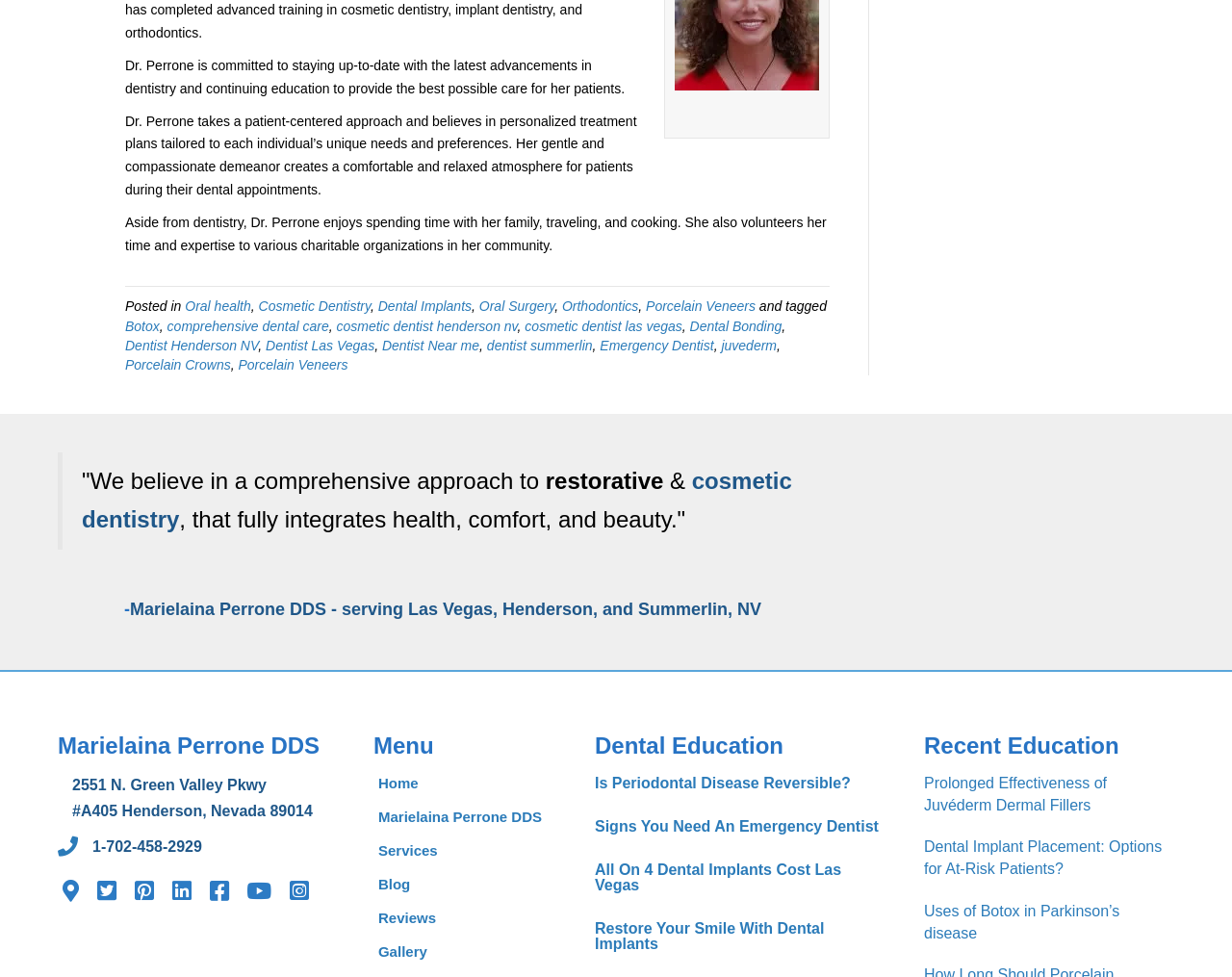What are the services provided by Dr. Perrone?
Please respond to the question with as much detail as possible.

The webpage lists various services provided by Dr. Perrone, including Dental Implants, Cosmetic Dentistry, Oral Surgery, Orthodontics, Porcelain Veneers, and more. These services are mentioned in the links section of the webpage.